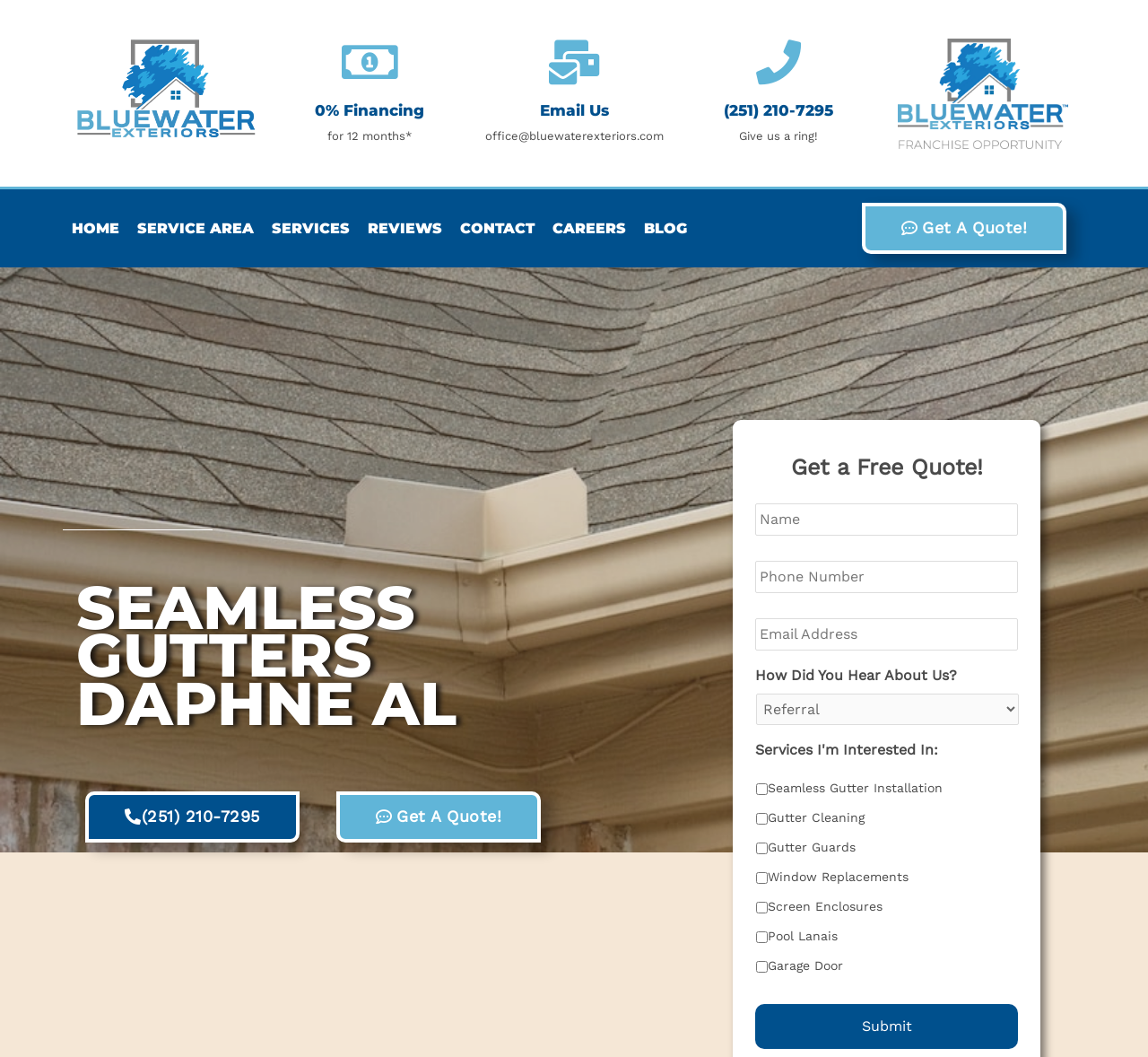Identify and provide the main heading of the webpage.

SEAMLESS GUTTERS DAPHNE AL